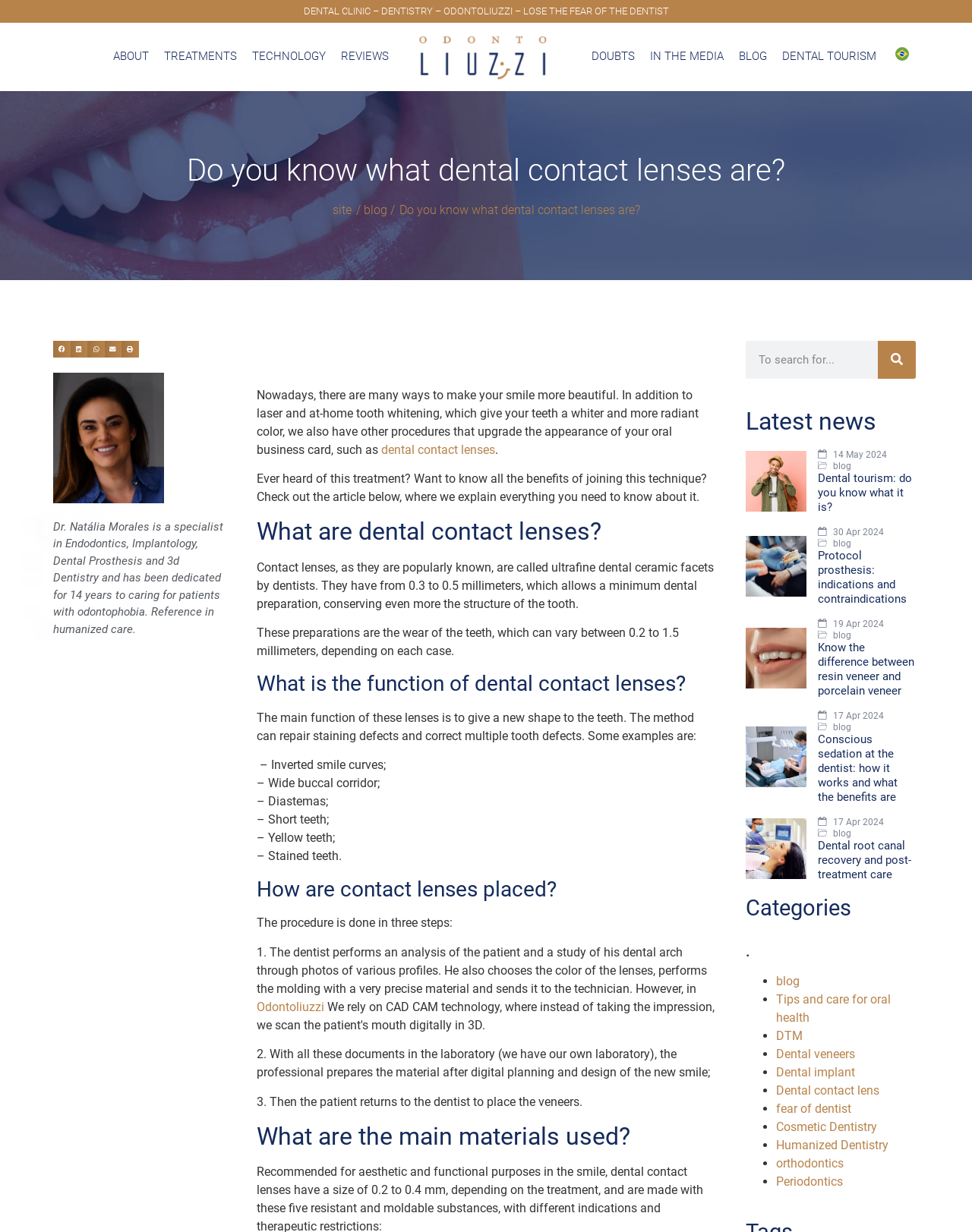Identify the bounding box coordinates of the area that should be clicked in order to complete the given instruction: "Learn more about dental contact lenses". The bounding box coordinates should be four float numbers between 0 and 1, i.e., [left, top, right, bottom].

[0.392, 0.359, 0.509, 0.371]